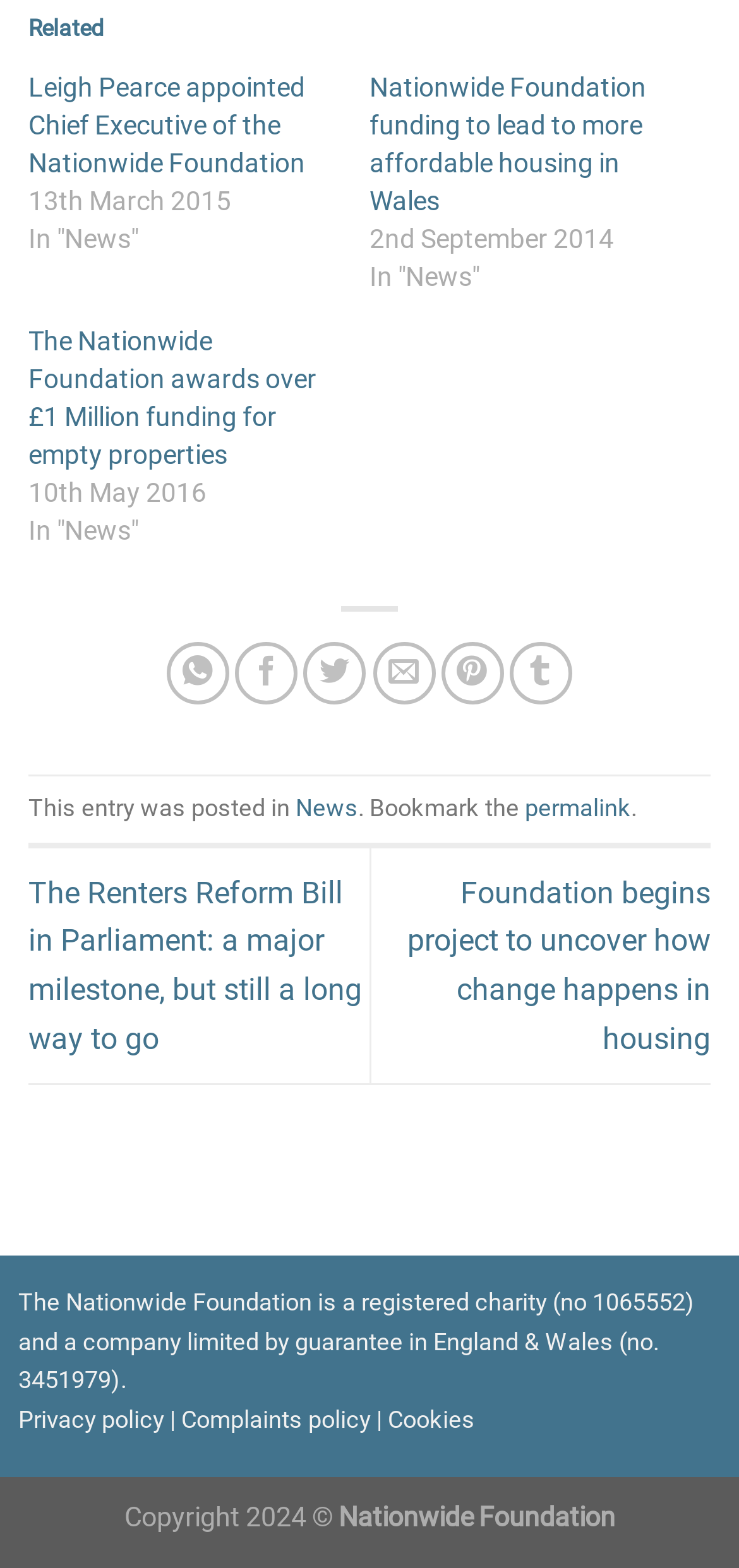Provide the bounding box coordinates for the specified HTML element described in this description: "permalink". The coordinates should be four float numbers ranging from 0 to 1, in the format [left, top, right, bottom].

[0.71, 0.506, 0.854, 0.524]